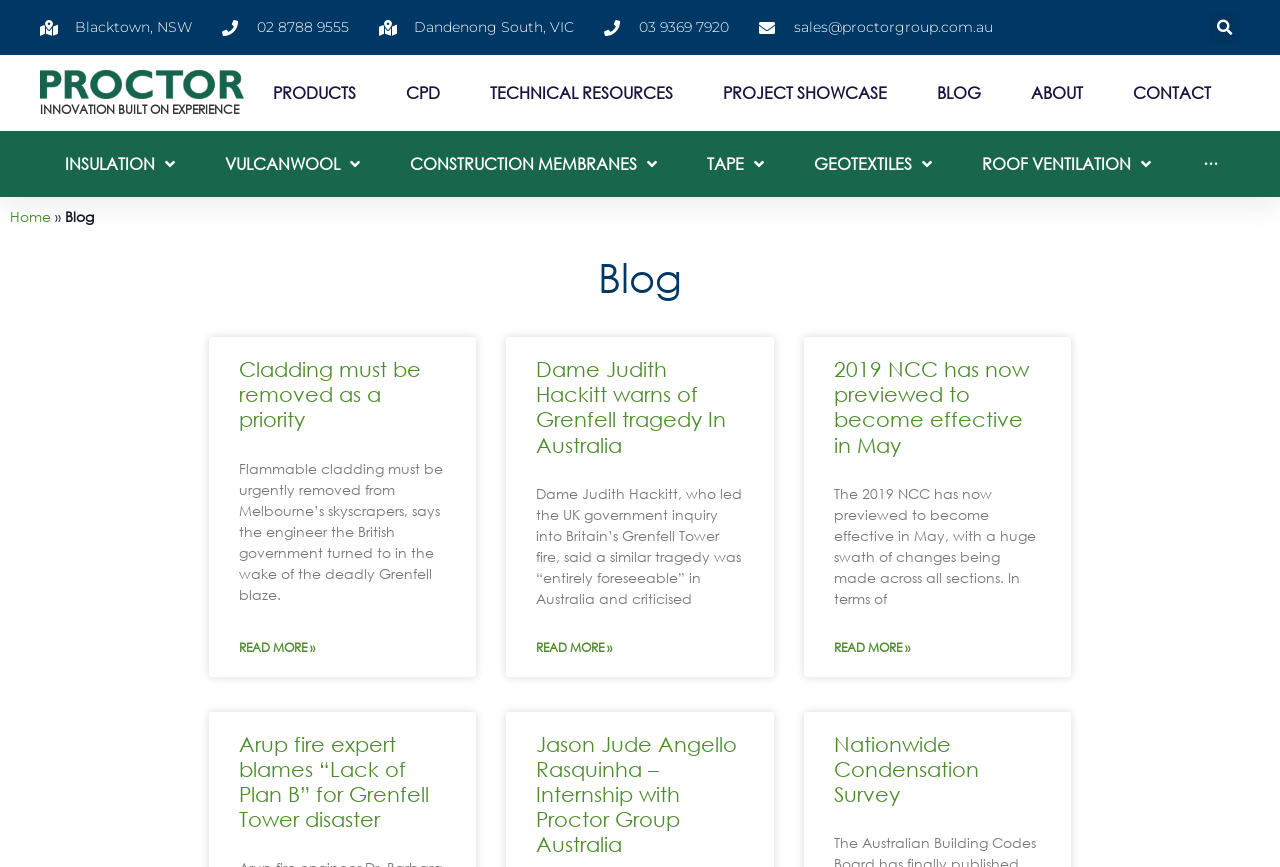Locate the bounding box coordinates of the element that should be clicked to fulfill the instruction: "Search for something".

[0.781, 0.014, 0.969, 0.05]